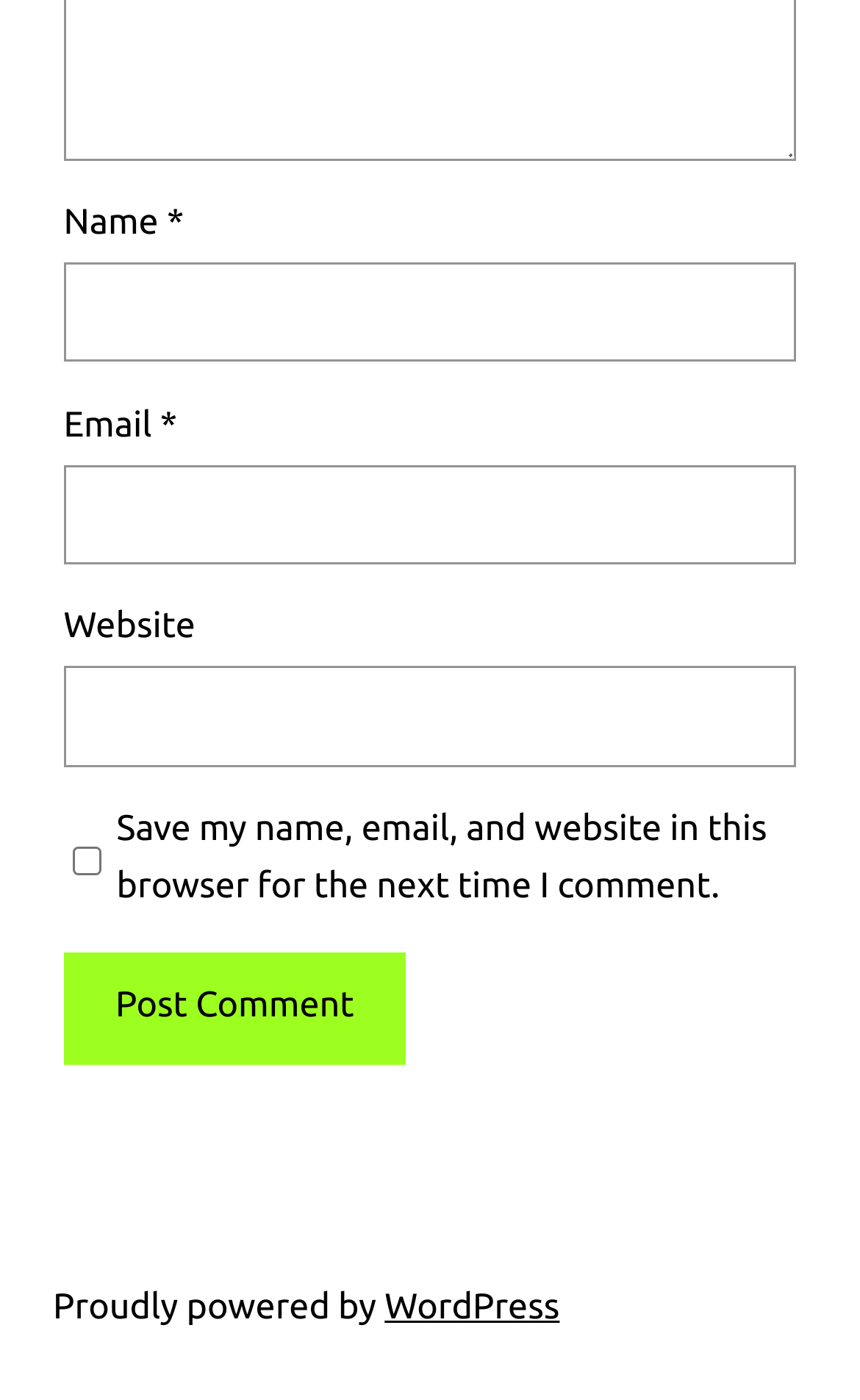Refer to the screenshot and answer the following question in detail:
What is the purpose of the checkbox?

The checkbox is located below the website input field and is labeled 'Save my name, email, and website in this browser for the next time I comment.' This suggests that its purpose is to save the user's comment information for future use.